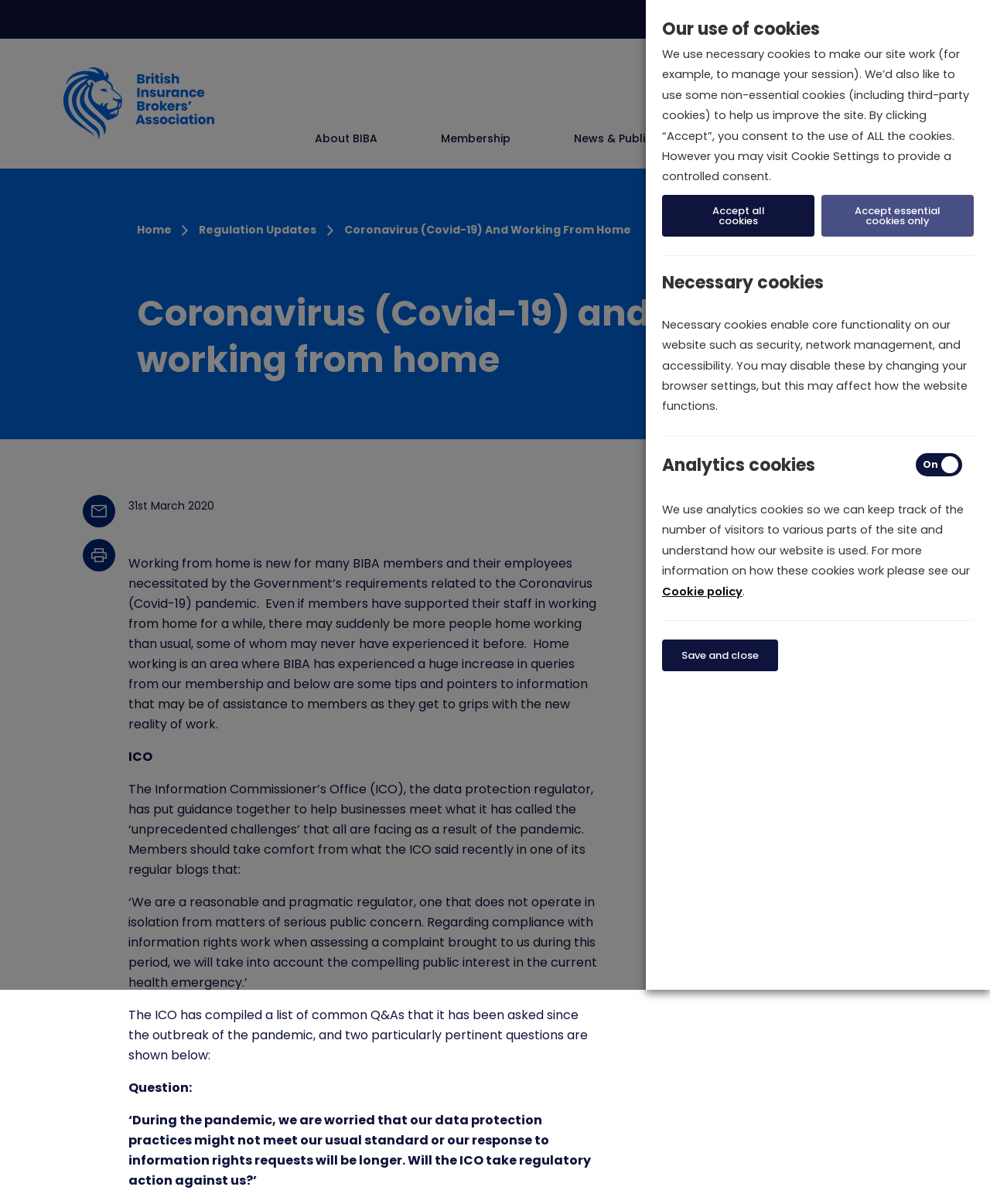Specify the bounding box coordinates of the region I need to click to perform the following instruction: "Click the 'LOGIN' button". The coordinates must be four float numbers in the range of 0 to 1, i.e., [left, top, right, bottom].

[0.701, 0.055, 0.798, 0.087]